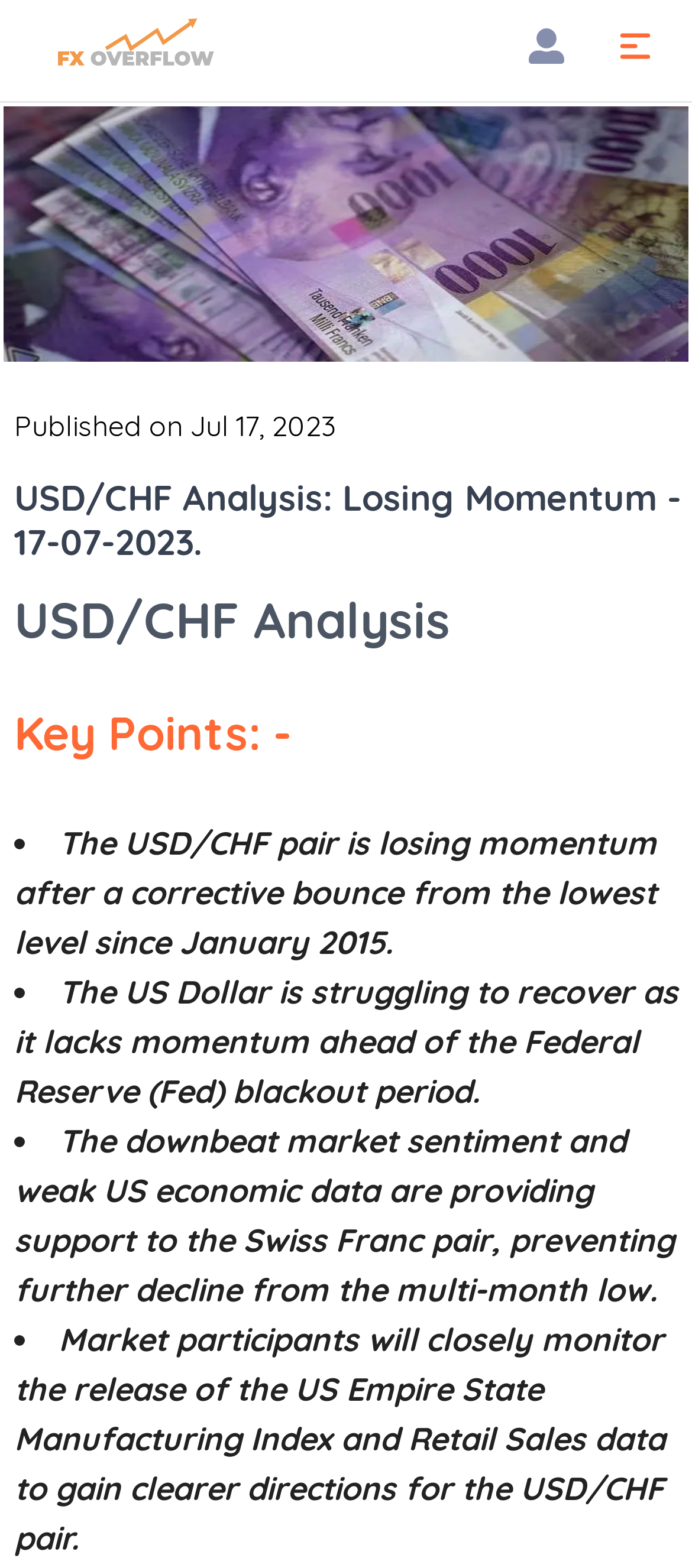Provide a thorough description of the webpage you see.

The webpage is focused on USD/CHF price analysis, with a prominent logo of "forexoverflow" at the top left corner. Above the main content, there is a smaller image on the top right corner. 

The main content is divided into sections, starting with a header that displays the date "Jul 17, 2023" and the title "USD/CHF Analysis: Losing Momentum - 17-07-2023." Below the header, there is a subheading "USD/CHF Analysis" followed by a brief description. 

The key points of the analysis are listed in bullet points, with four main points. The first point explains that the USD/CHF pair is losing momentum after a corrective bounce from the lowest level since January 2015. The second point discusses the struggling US Dollar, which lacks momentum ahead of the Federal Reserve (Fed) blackout period. The third point highlights the downbeat market sentiment and weak US economic data supporting the Swiss Franc pair, preventing further decline from the multi-month low. The fourth point mentions that market participants will closely monitor the release of the US Empire State Manufacturing Index and Retail Sales data to gain clearer directions for the USD/CHF pair.